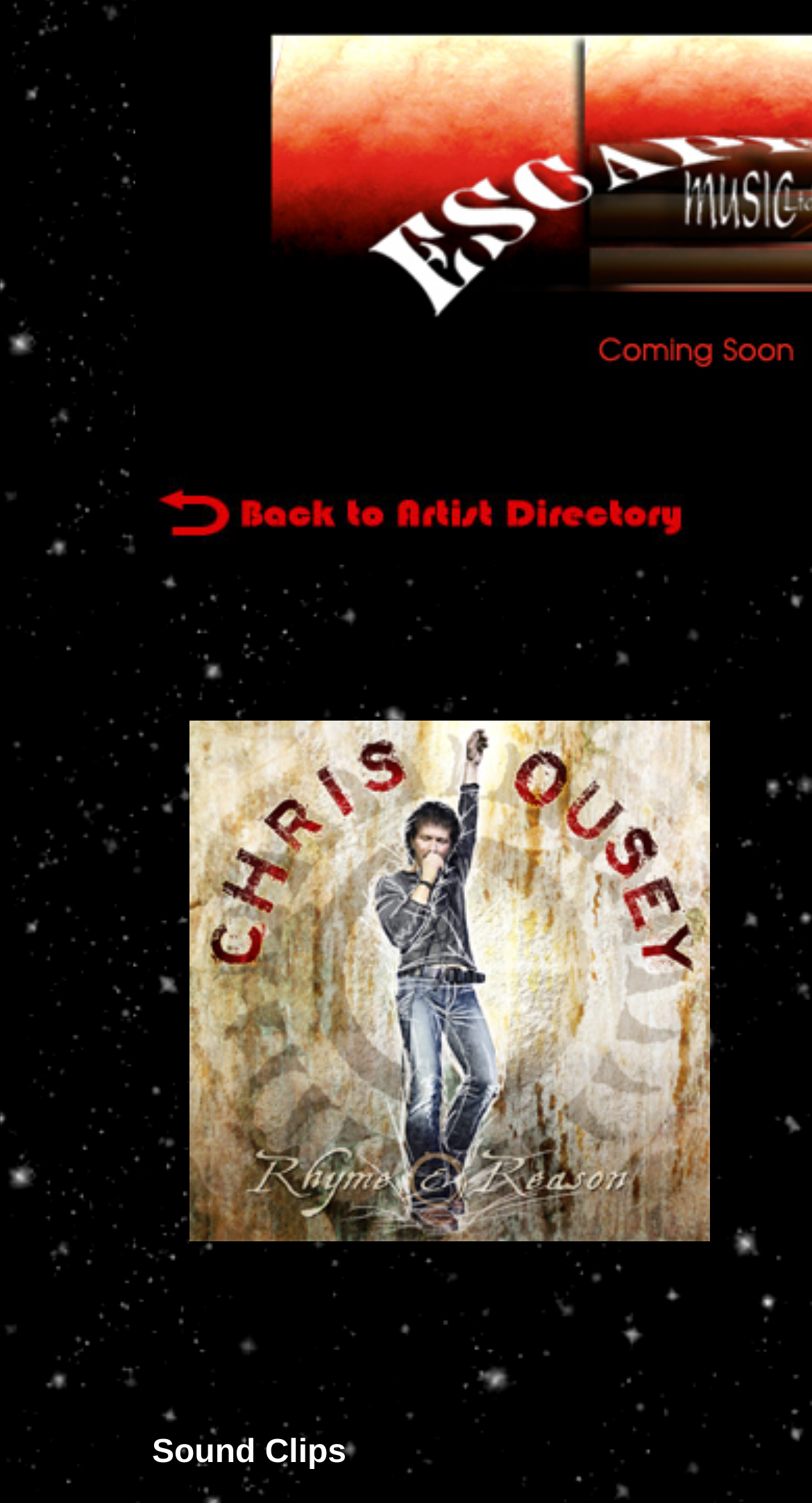Give a one-word or short phrase answer to this question: 
What is the layout of the webpage?

Table layout